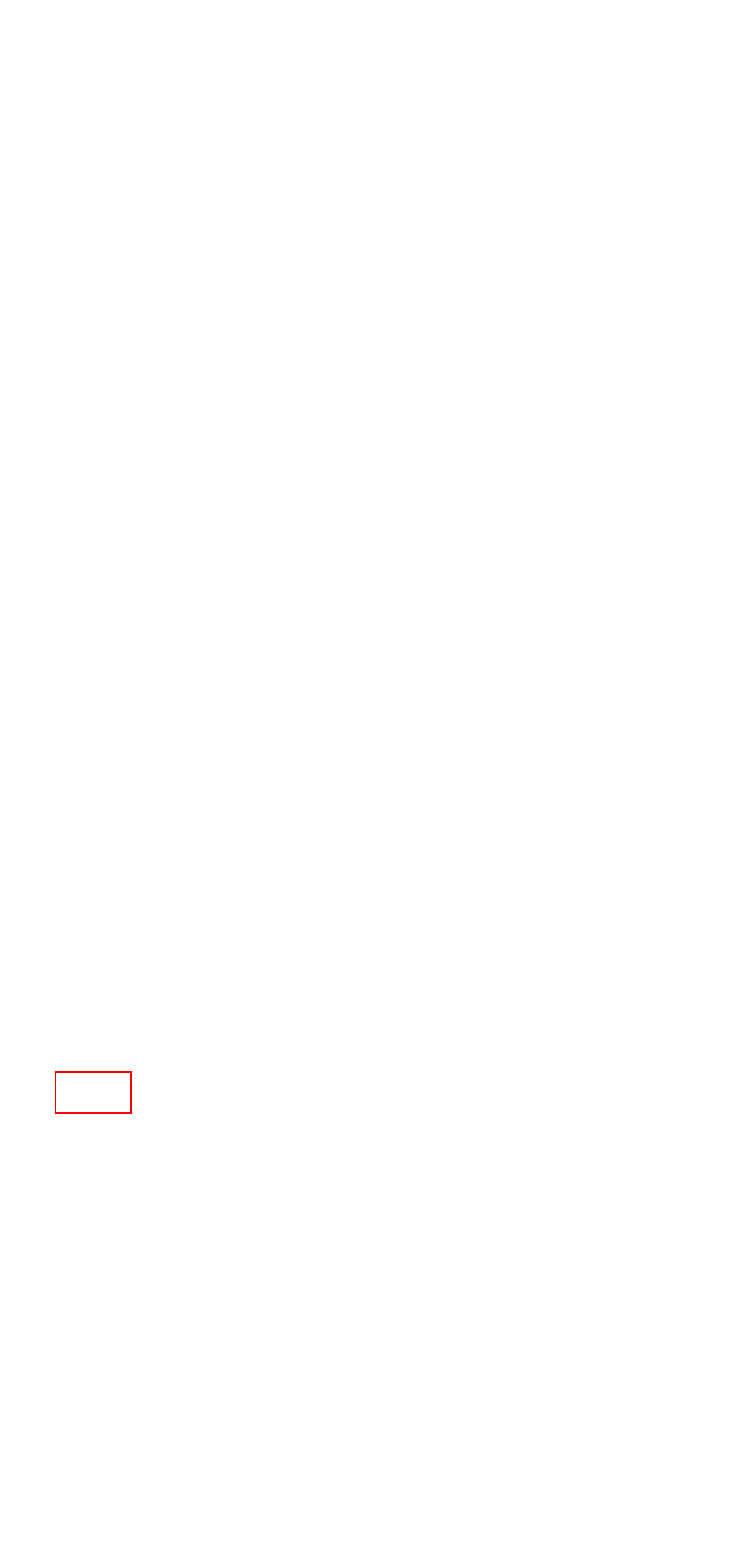You are given a screenshot depicting a webpage with a red bounding box around a UI element. Select the description that best corresponds to the new webpage after clicking the selected element. Here are the choices:
A. Contact Us (24/7) - Boost My Class
B. How to Get Started With Us? - Boost My Class
C. Our Terms & Conditions - BoostMyClass
D. Stevens CHE 633: Claim Your Free Week of Help Today! - BoostMyClass
E. Testimonials - BoostMyClass
F. About Us - Boost My Class
G. Frequently Asked Questions (FAQs): 2024
H. Stevens CHE 638: Join Today We're Giving You a Week Free! - BoostMyClass

G